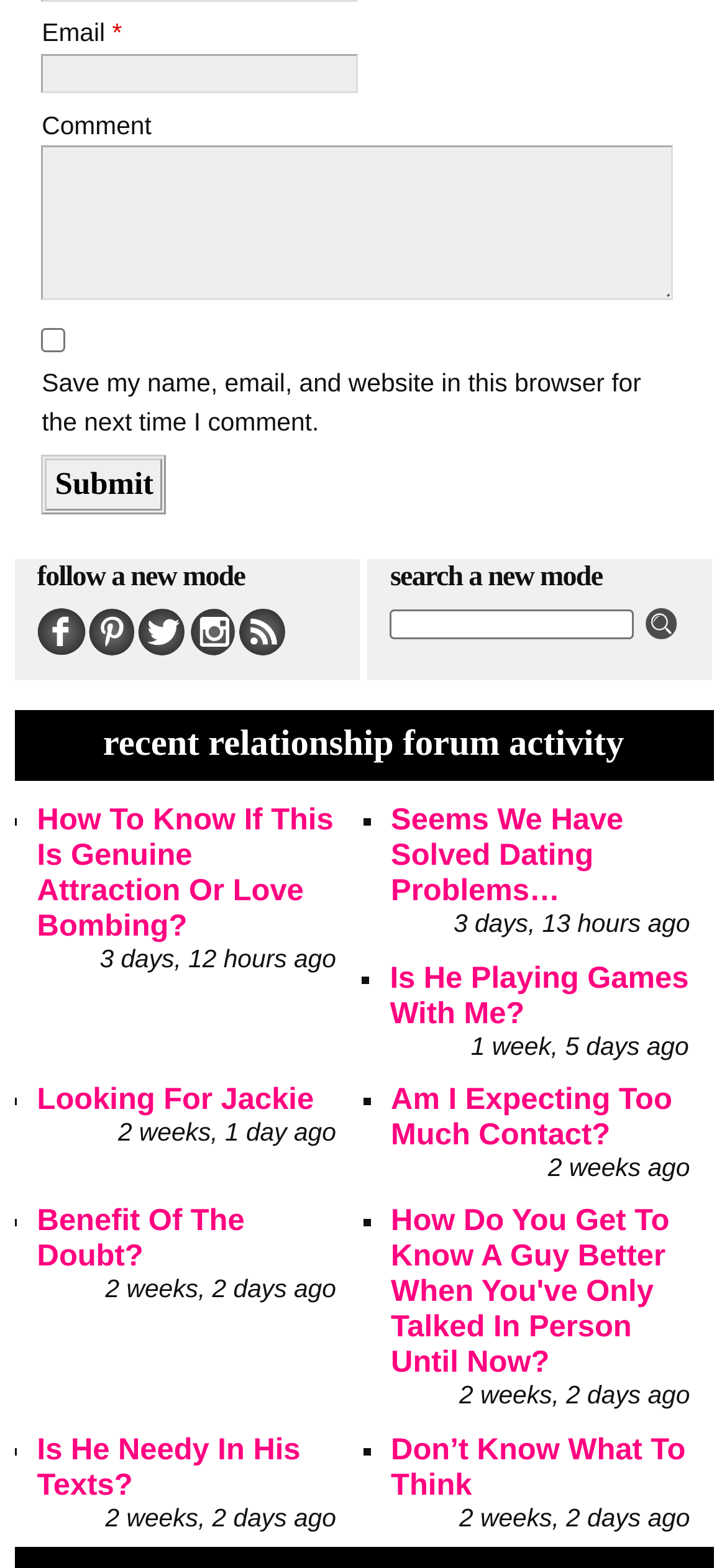Determine the bounding box coordinates of the area to click in order to meet this instruction: "Enter email address".

[0.057, 0.034, 0.492, 0.059]